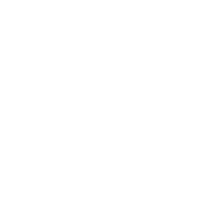Offer a detailed narrative of the image's content.

The image depicts the Teltonika RUTX50, a versatile WiFi 5 router designed for both 4G LTE and 5G connectivity. It features two embedded SIM slots, enhancing its functionality for seamless internet access in various environments. The router's design emphasizes durability and performance, making it suitable for both home and industrial applications. Accompanying the image is a detail that highlights the product's price at £503.00, positioning it as a competitive option for consumers looking for reliable networking solutions. This router is part of a selection of advanced networking devices available for purchase, emphasizing the growing demand for robust WiFi solutions in the evolving landscape of connectivity.